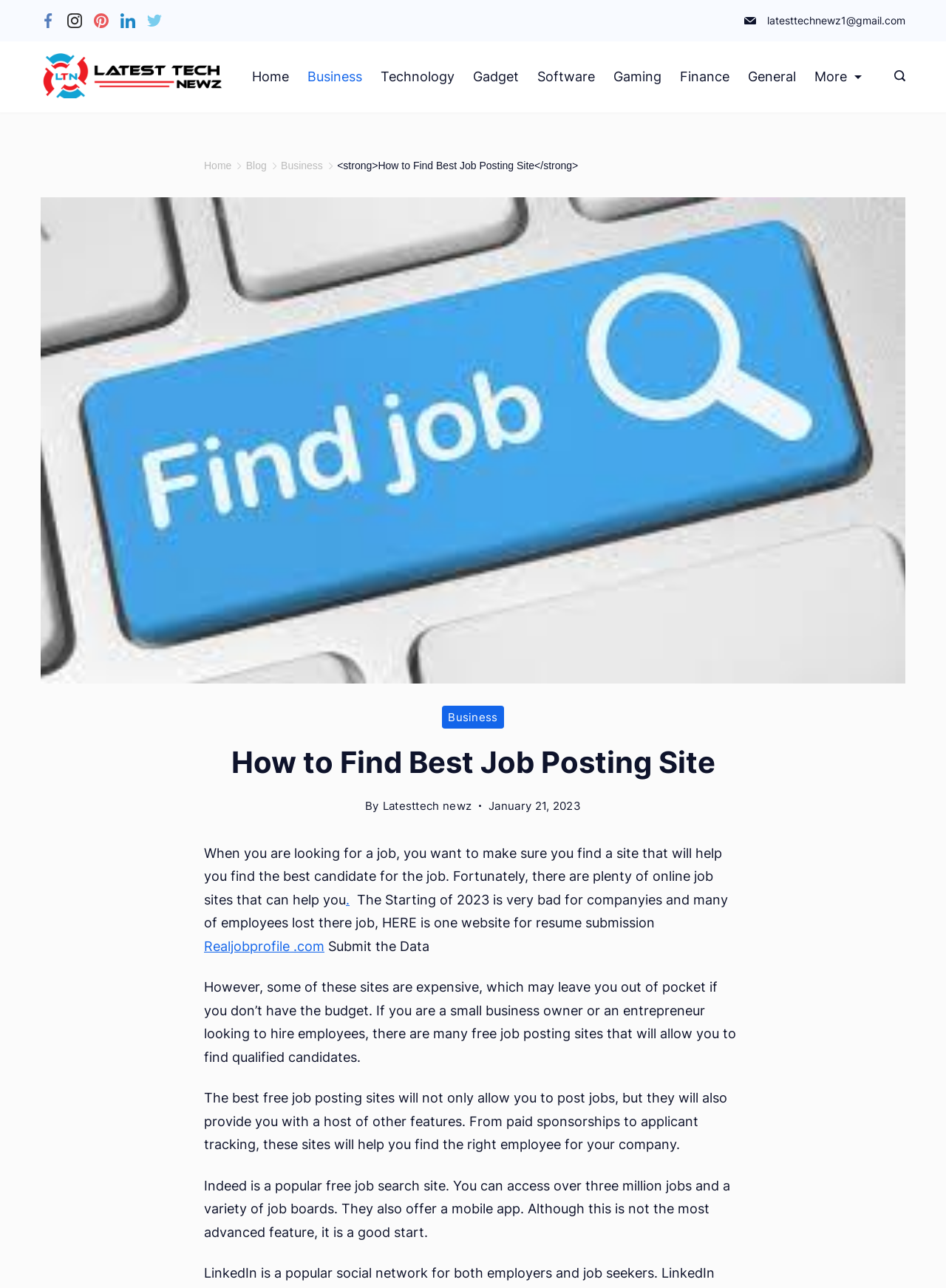Offer a comprehensive description of the webpage’s content and structure.

This webpage is about finding the best job posting site, with a focus on free job posting sites for small business owners and entrepreneurs. At the top of the page, there are social media links to Facebook, Instagram, Pinterest, LinkedIn, and Twitter, each accompanied by an image. Below these links, there is a contact email address and a logo image of "latesttechnewz".

The main navigation menu is located below the social media links, with options for "Home", "Business", "Technology", "Gadget", "Software", "Gaming", "Finance", "General", and "More". Each menu item is a link, and the "More" option has a small arrow icon next to it.

On the right side of the page, there is a search icon link and a button with a search icon image. Below the navigation menu, there is a section with links to "Home", "Blog", and "Business", each accompanied by a small image.

The main content of the page is an article titled "How to Find Best Job Posting Site", which discusses the importance of finding a good job posting site, especially for small business owners and entrepreneurs. The article mentions that some job posting sites can be expensive, but there are many free options available. It also highlights the features of a good free job posting site, including paid sponsorships and applicant tracking.

The article is divided into several paragraphs, with headings and subheadings. There are also links to other websites, including "Realjobprofile.com", which is mentioned as a website for resume submission. The article concludes by mentioning Indeed as a popular free job search site with a mobile app.